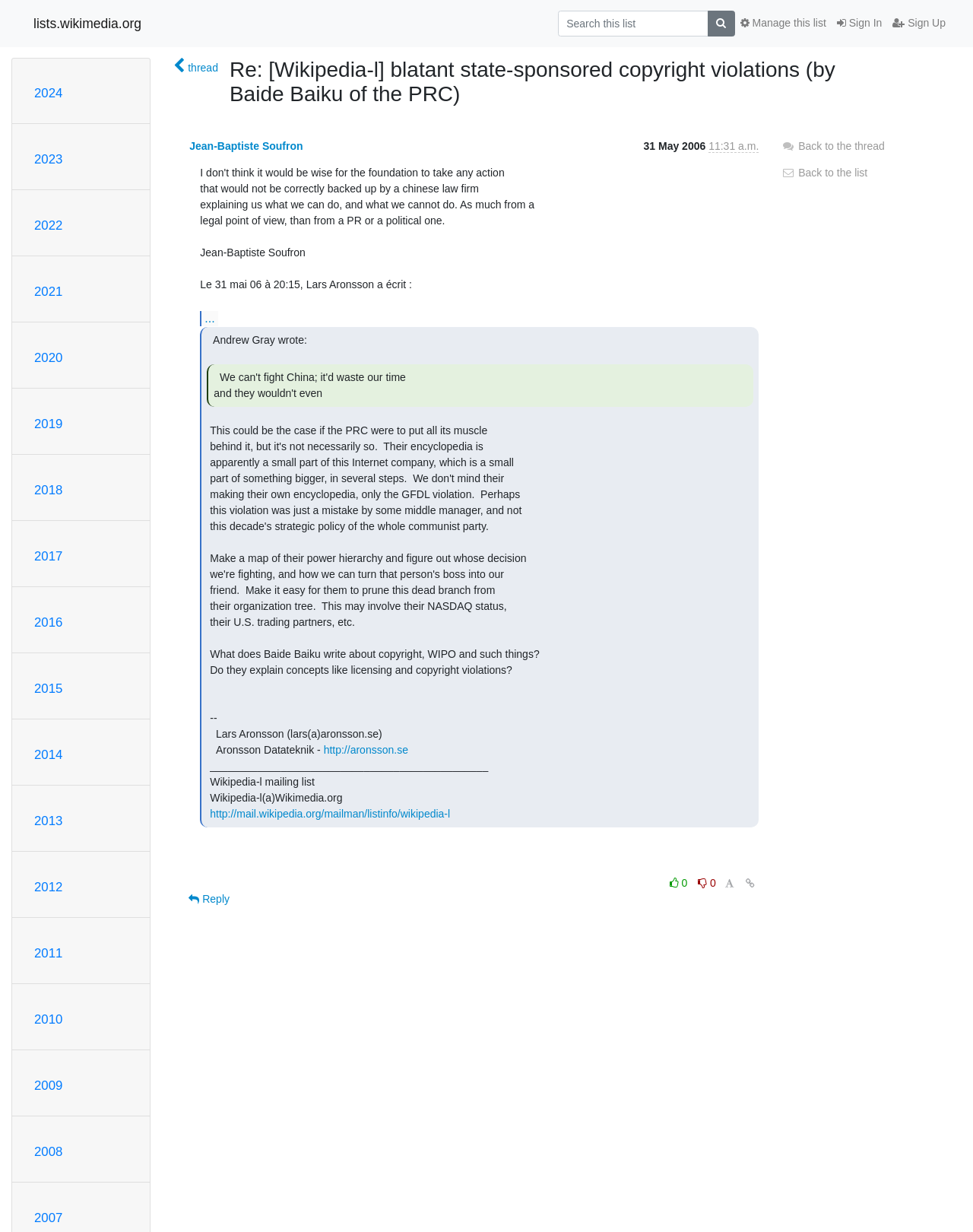Please specify the bounding box coordinates of the region to click in order to perform the following instruction: "Show code for Sleepy Owl Coupon: Get an Extra 15% OFF On Coffee Kits & Combos".

None